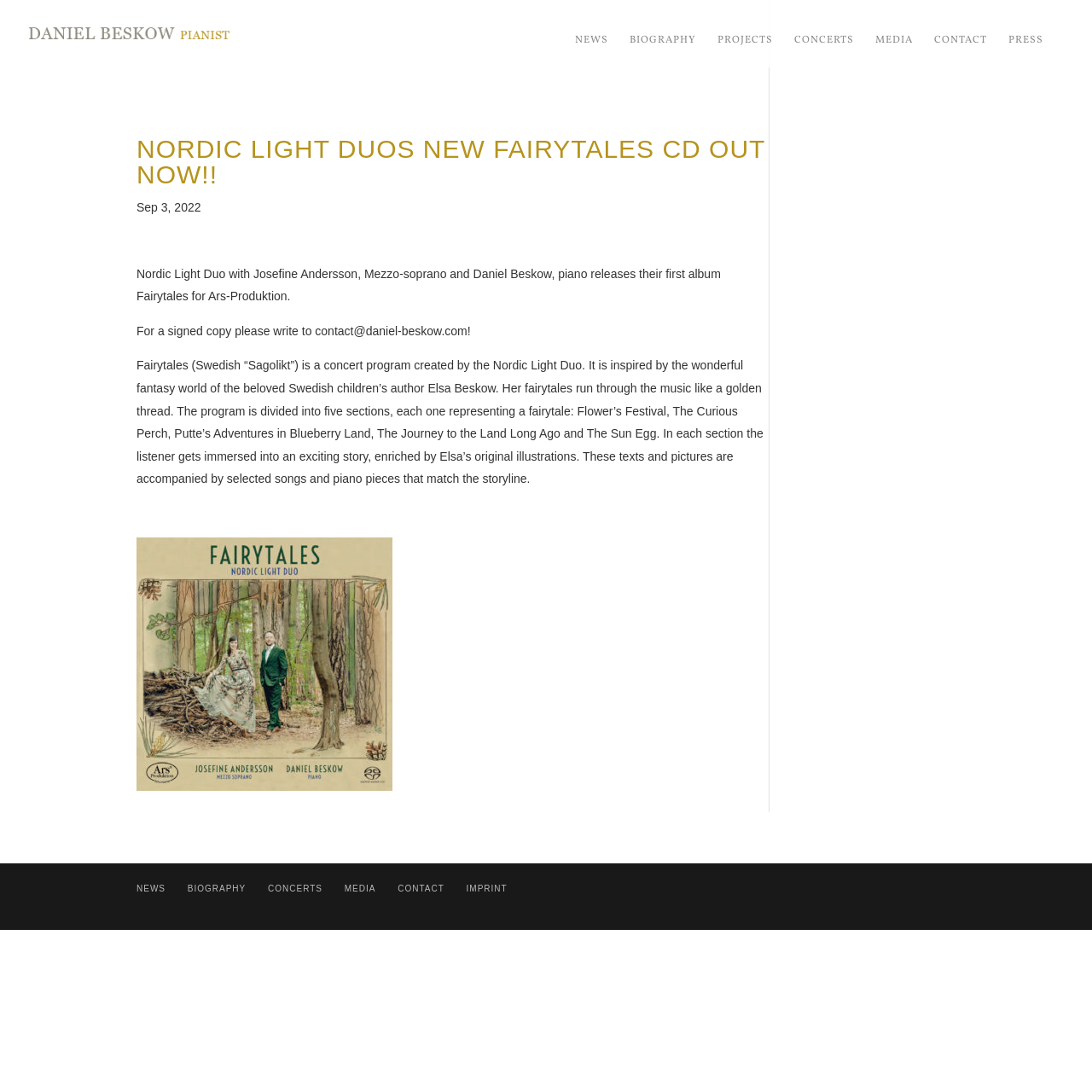Give the bounding box coordinates for the element described as: "alt="Daniel Beskow"".

[0.026, 0.023, 0.219, 0.038]